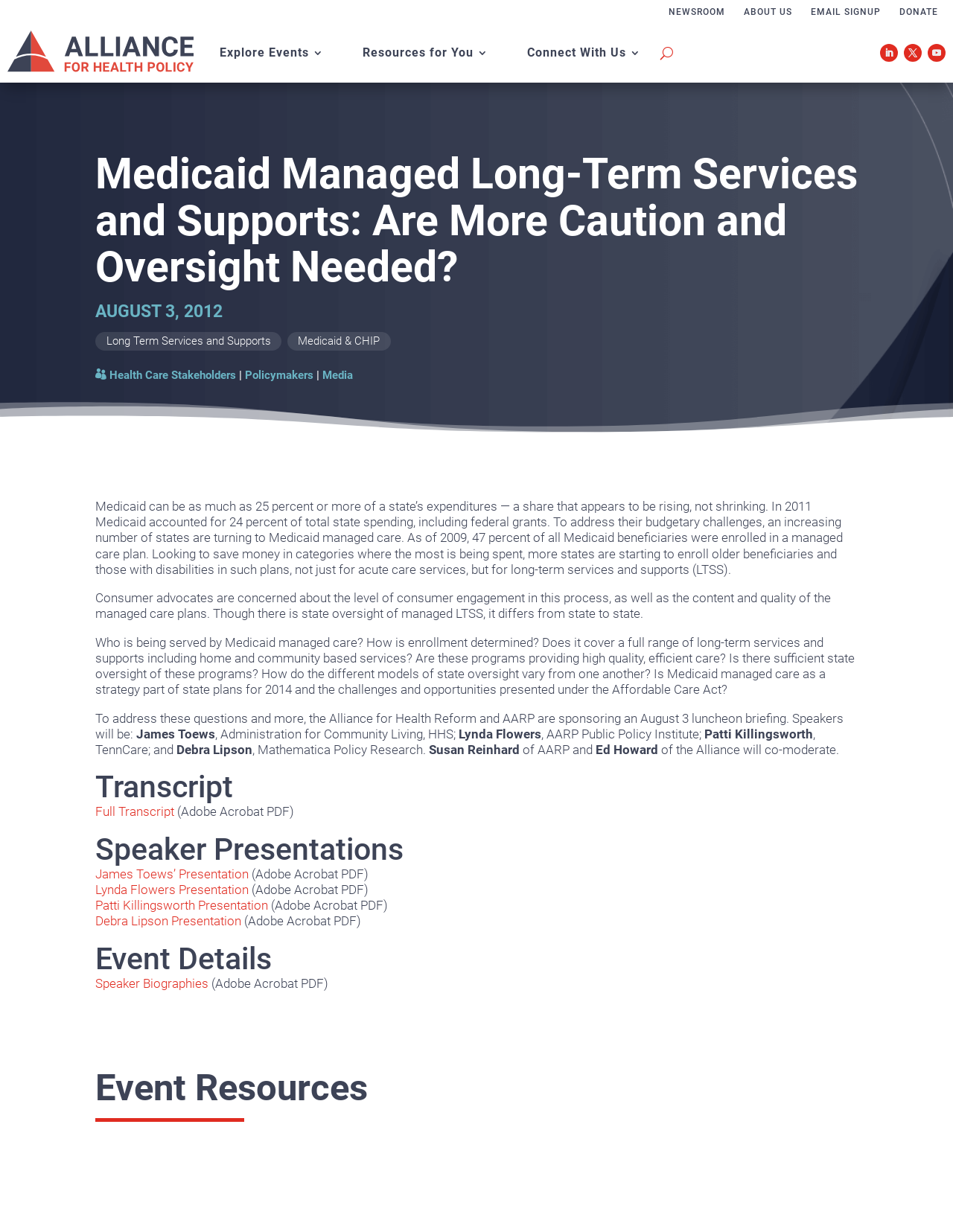Extract the primary headline from the webpage and present its text.

Medicaid Managed Long-Term Services and Supports: Are More Caution and Oversight Needed?